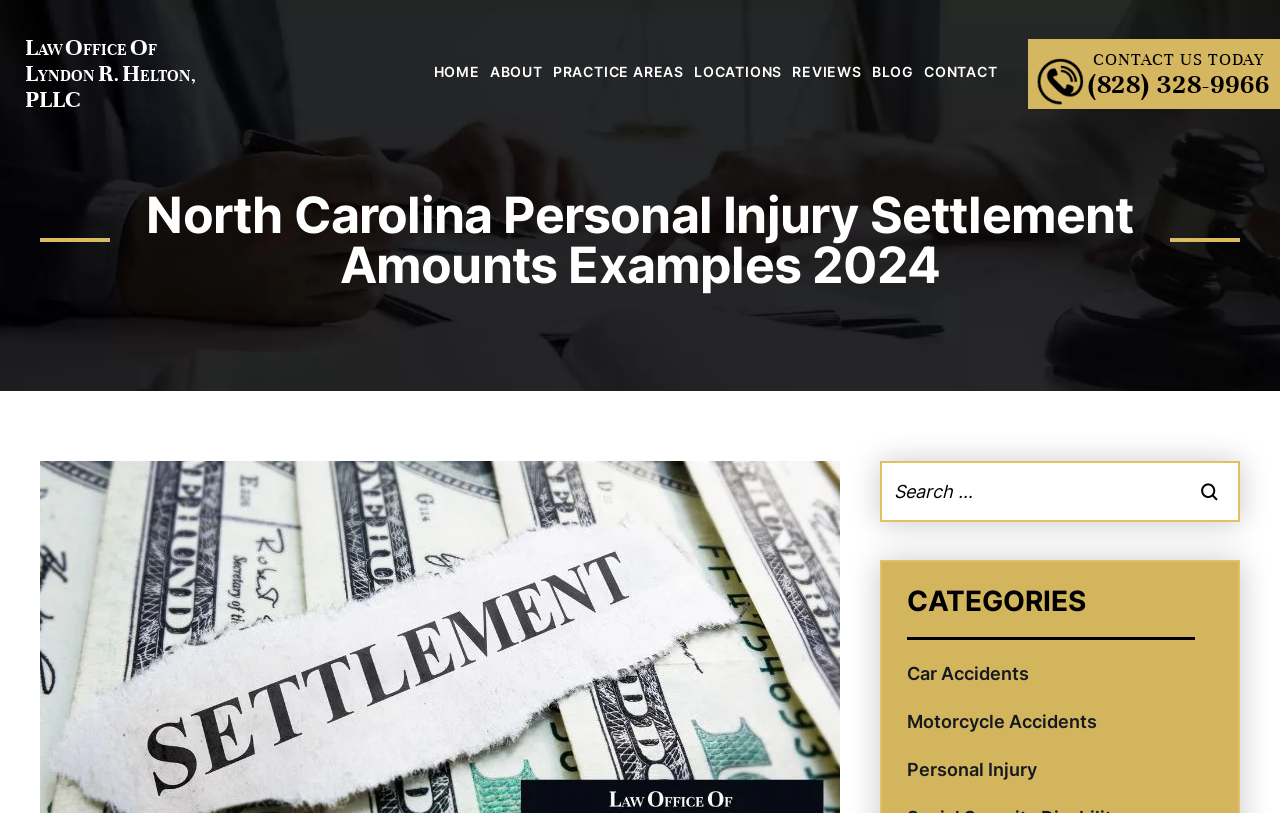Please identify the bounding box coordinates of the clickable element to fulfill the following instruction: "Click the 'Car Accidents' category". The coordinates should be four float numbers between 0 and 1, i.e., [left, top, right, bottom].

[0.709, 0.8, 0.948, 0.859]